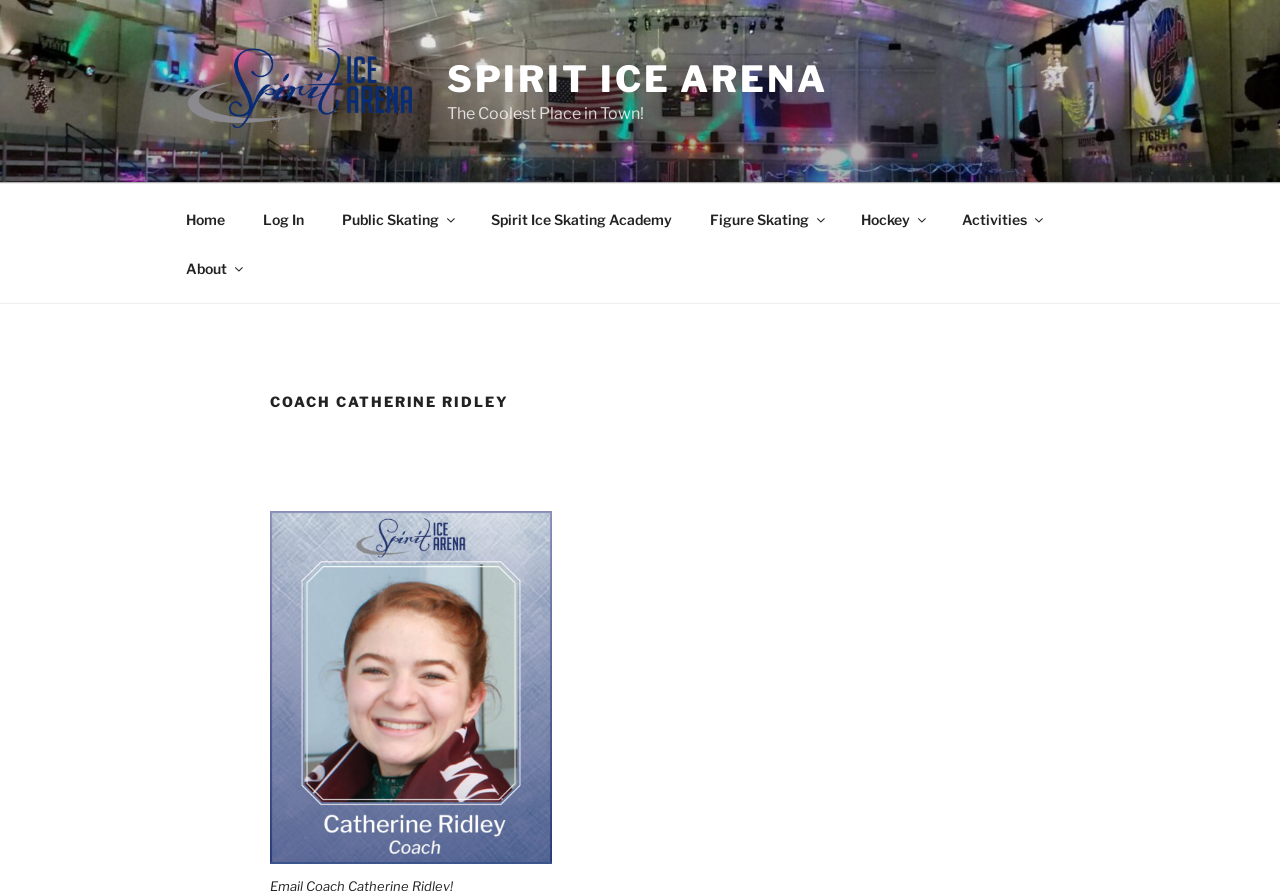Describe the webpage meticulously, covering all significant aspects.

The webpage is about Coach Catherine Ridley and Spirit Ice Arena. At the top-left corner, there is a link to "Skip to content". Below it, there is a large image of Spirit Ice Arena, taking up almost the full width of the page. To the right of the image, there is a link to "Spirit Ice Arena" with a smaller image of the same logo. 

Next to the logo, there is a static text "The Coolest Place in Town!". Below these elements, there is a top menu navigation bar that spans almost the full width of the page. The menu has several links, including "Home", "Log In", "Public Skating", "Spirit Ice Skating Academy", "Figure Skating", "Hockey", "Activities", and "About". 

The "About" link is located at the left edge of the menu bar, and when clicked, it expands to reveal a header section with a heading "COACH CATHERINE RIDLEY".